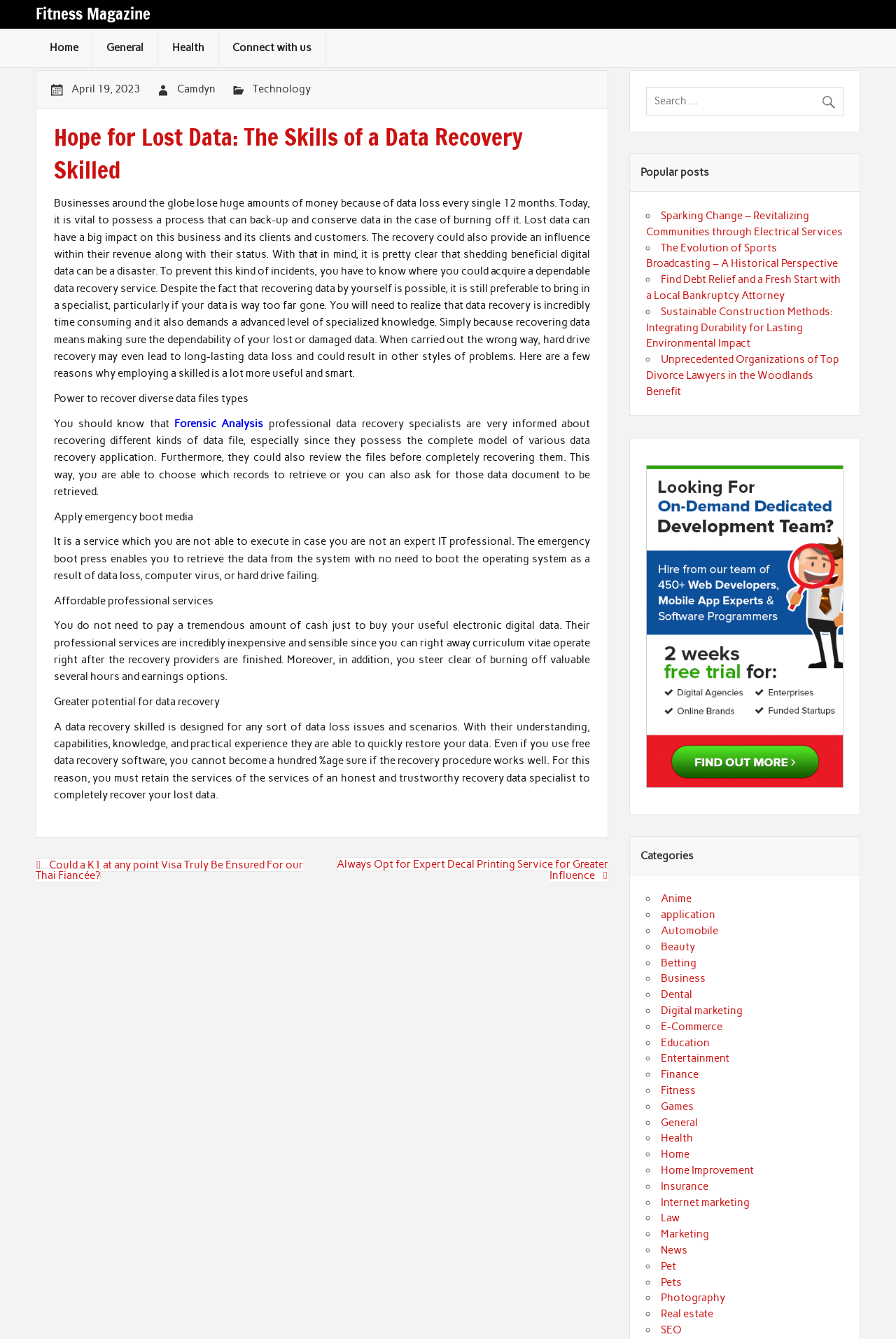For the following element description, predict the bounding box coordinates in the format (top-left x, top-left y, bottom-right x, bottom-right y). All values should be floating point numbers between 0 and 1. Description: Connect with us

[0.244, 0.021, 0.363, 0.05]